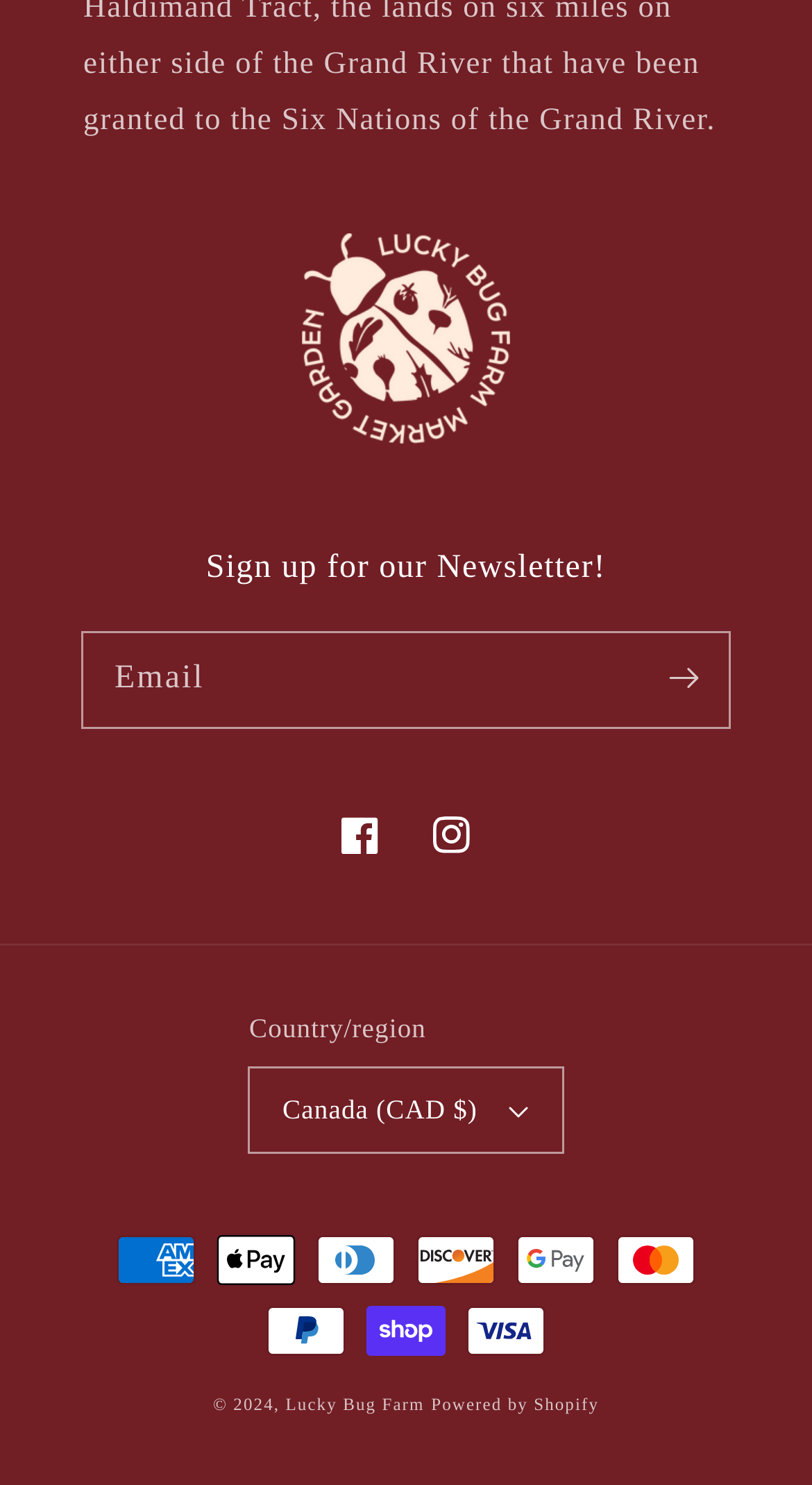Answer the question below with a single word or a brief phrase: 
What is the default country/region selected?

Canada (CAD $)